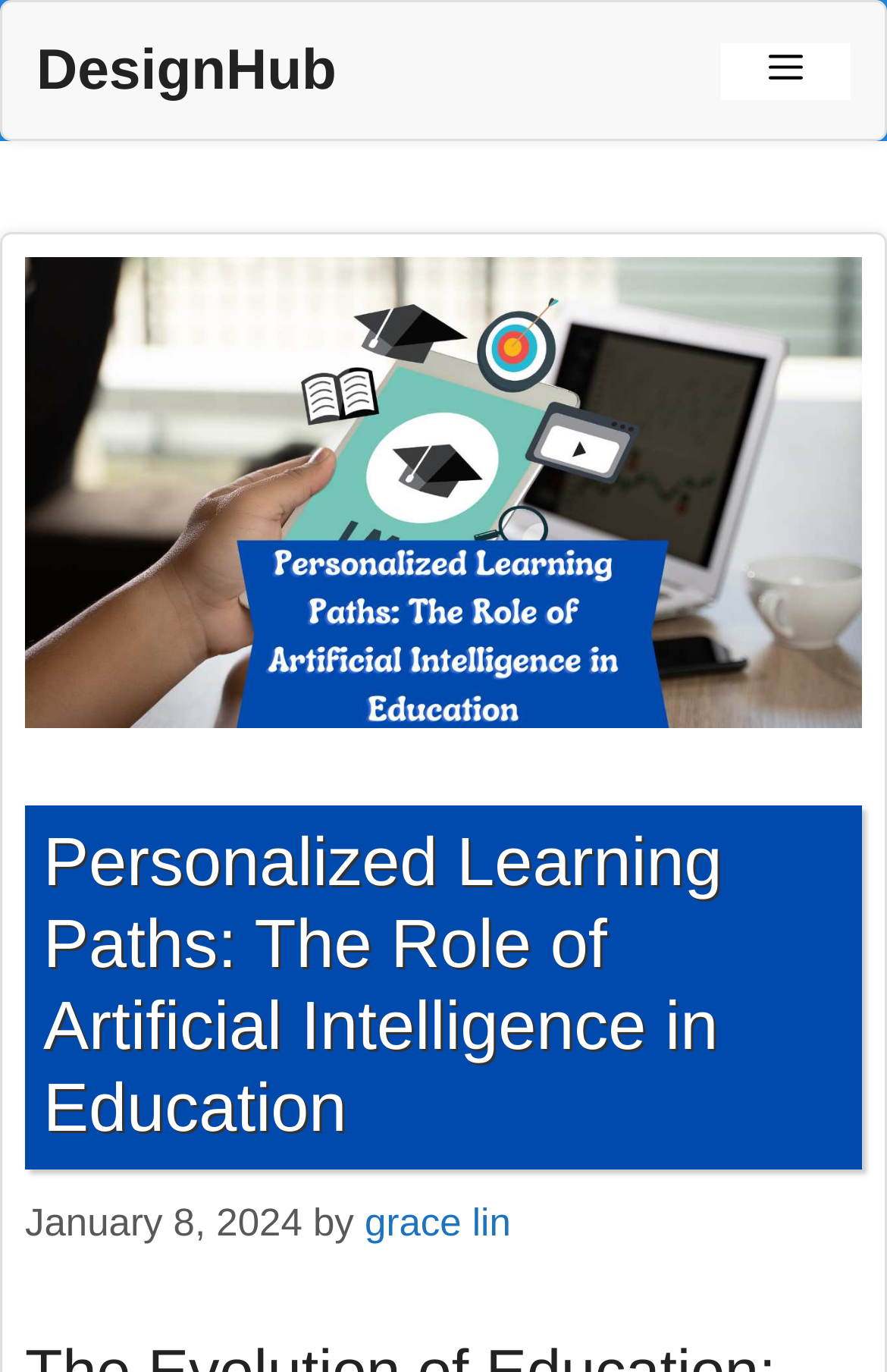What is the purpose of the button at the top right corner?
Answer the question in a detailed and comprehensive manner.

I found the purpose of the button by looking at the navigation element at the top right corner, which contains a button with the label 'Menu' and is described as a 'Mobile Toggle'.